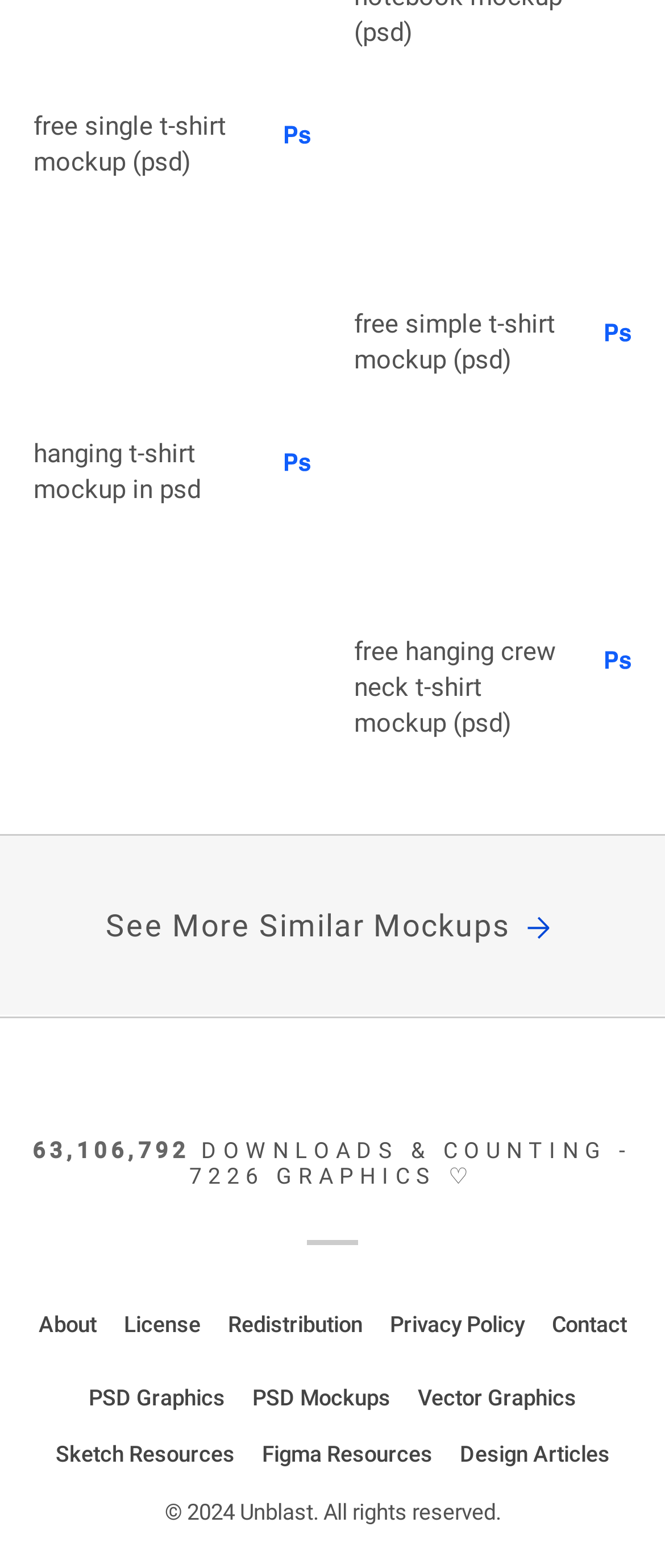What is the format of the mockups?
Analyze the screenshot and provide a detailed answer to the question.

I noticed that all the mockup links have 'psd' in their text, indicating that the format of the mockups is PSD.